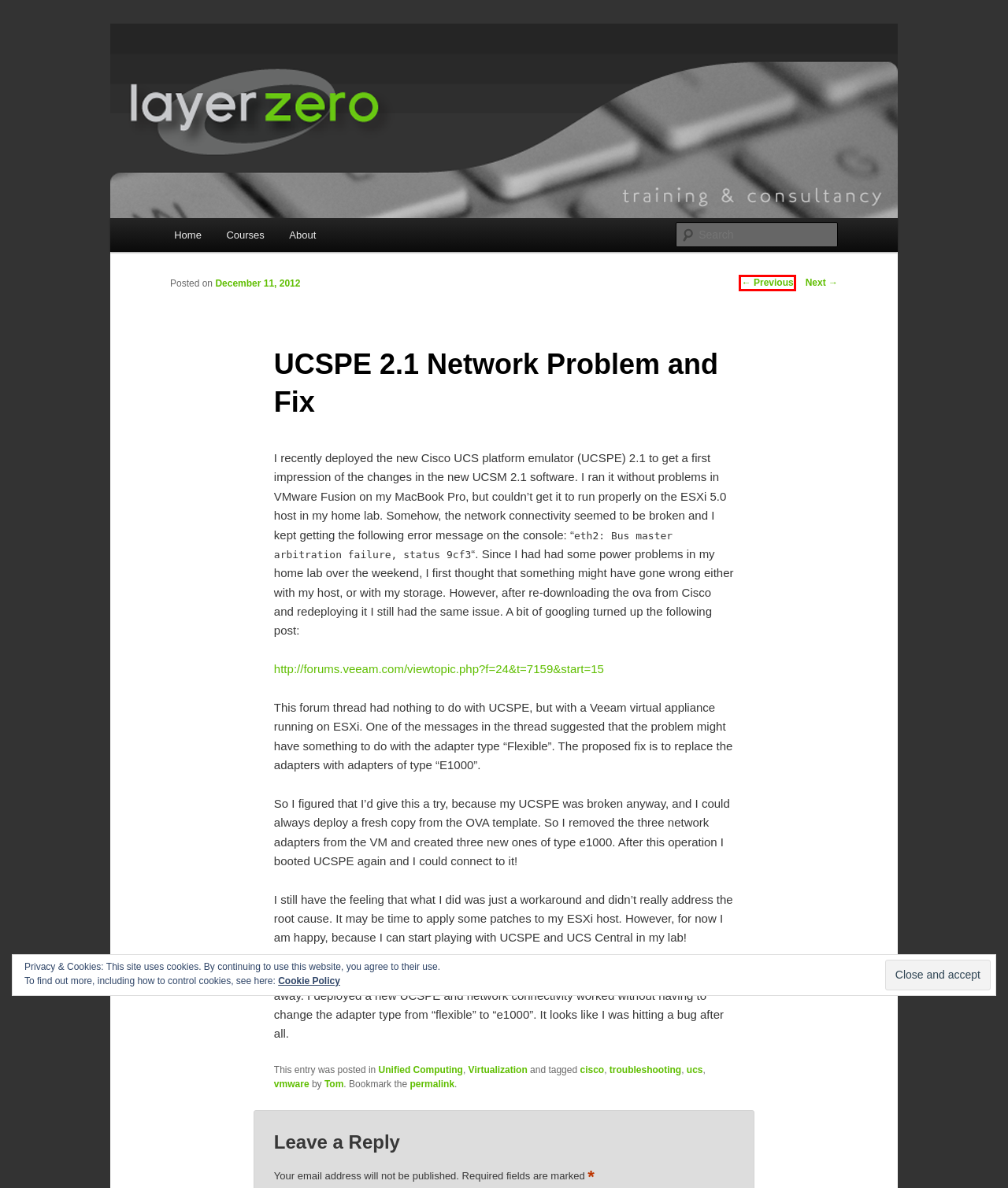You have a screenshot of a webpage with an element surrounded by a red bounding box. Choose the webpage description that best describes the new page after clicking the element inside the red bounding box. Here are the candidates:
A. Courses | Layer Zero Blog
B. Virtualization | Layer Zero Blog
C. Layer Zero Blog | Networking From The Ground Up
D. cisco | Layer Zero Blog
E. problem with Virtual Lab - R&D Forums
F. Nexus 5000 Non-Routable VDC Mode | Layer Zero Blog
G. About | Layer Zero Blog
H. FedEx Bandwidth | Layer Zero Blog

F